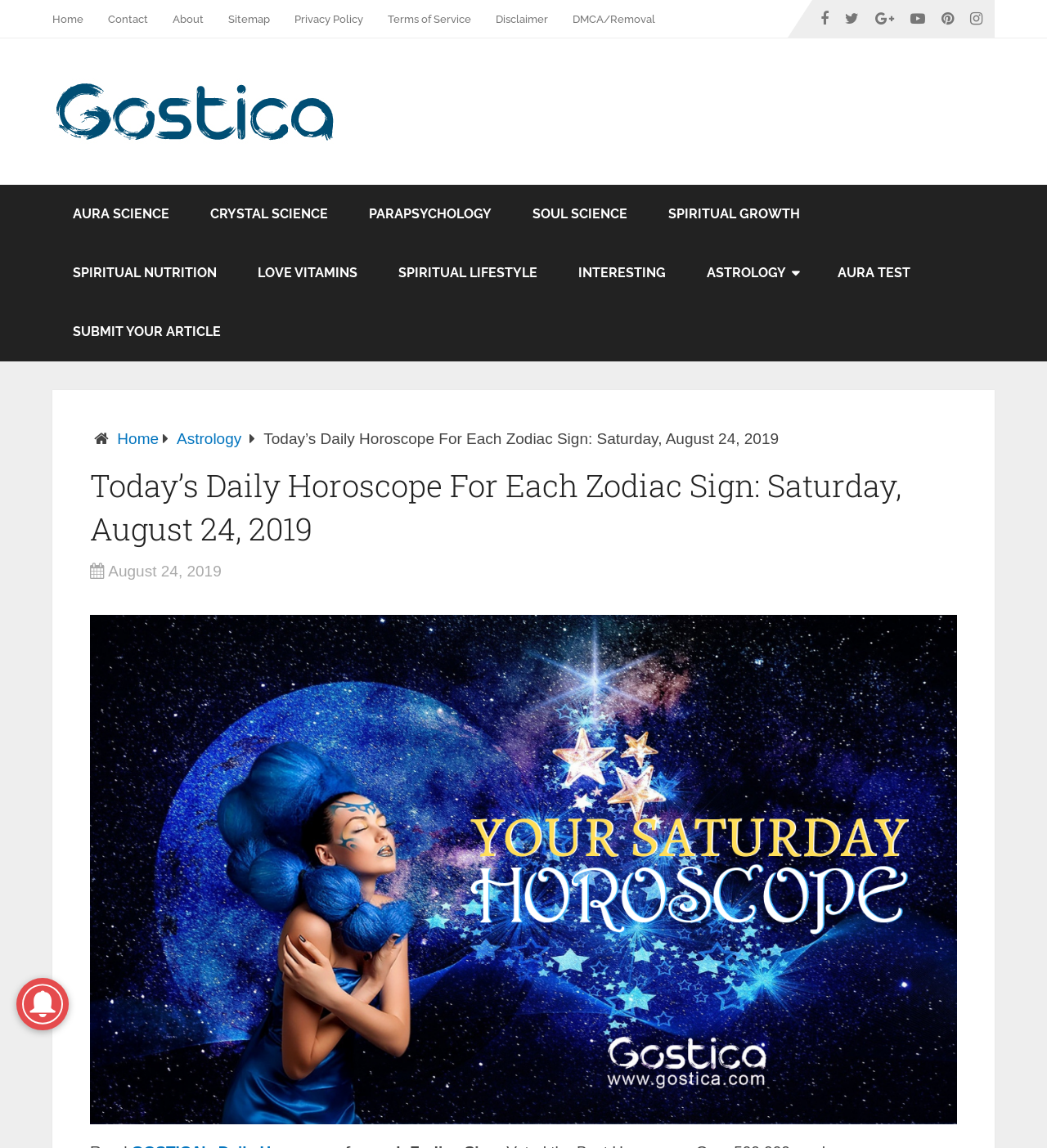Show the bounding box coordinates for the element that needs to be clicked to execute the following instruction: "check today's daily horoscope". Provide the coordinates in the form of four float numbers between 0 and 1, i.e., [left, top, right, bottom].

[0.252, 0.375, 0.744, 0.39]